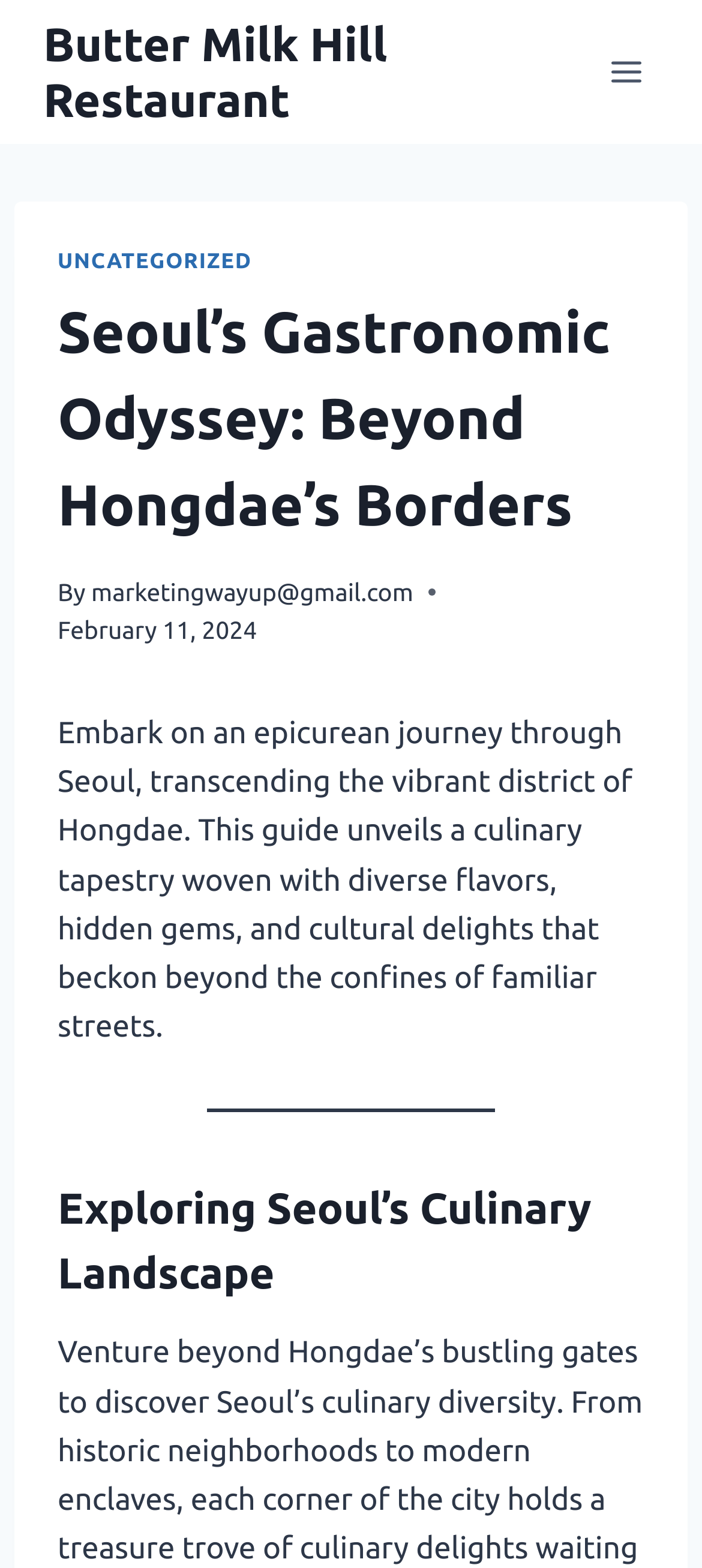When was the guide published?
Please provide a single word or phrase answer based on the image.

February 11, 2024